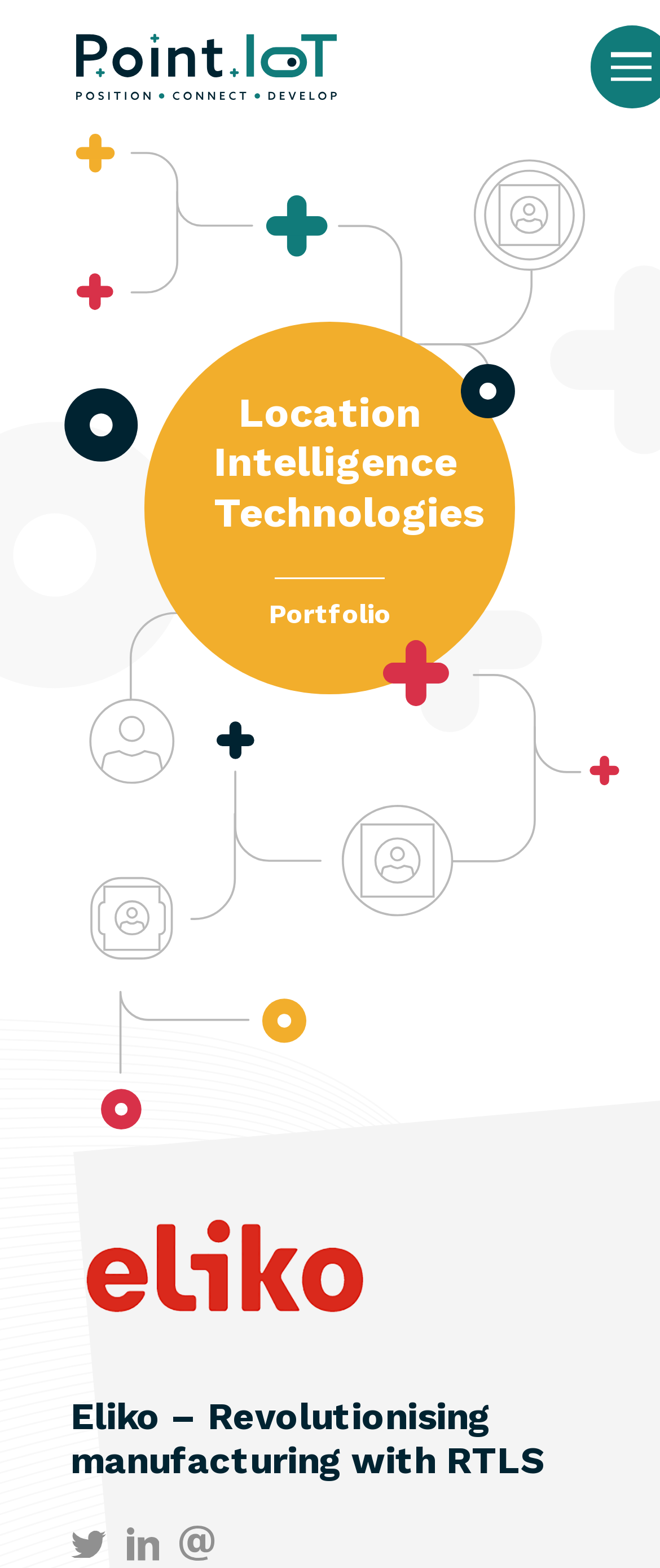Given the description of the UI element: "alt="Point IoT logo"", predict the bounding box coordinates in the form of [left, top, right, bottom], with each value being a float between 0 and 1.

[0.117, 0.022, 0.51, 0.064]